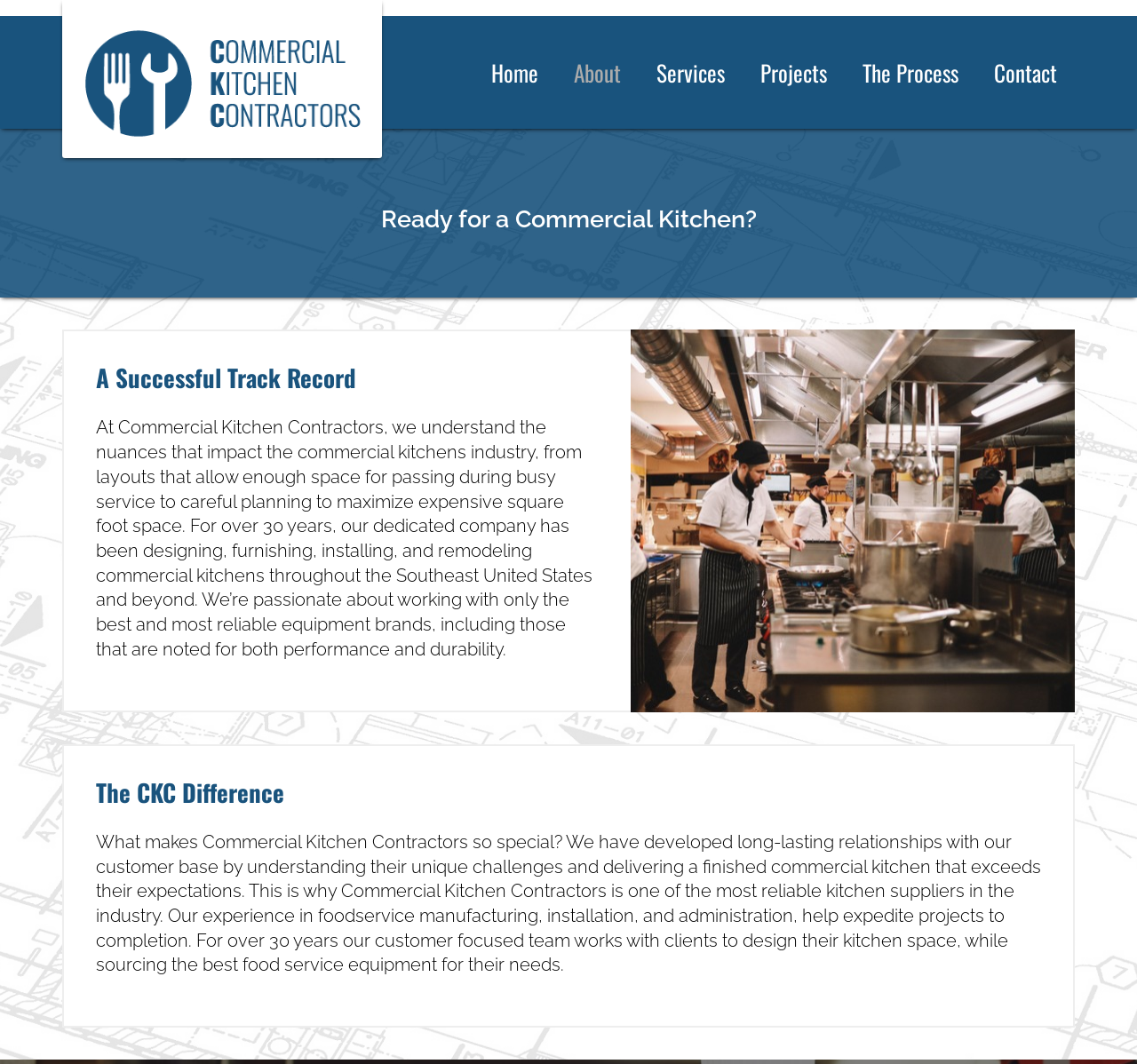Explain the features and main sections of the webpage comprehensively.

The webpage is about Commercial Kitchen Contractors, a company that designs and remodels commercial kitchens. At the top left corner, there is a logo of Commercial Kitchen Contractors, accompanied by a link to the homepage. On the top right corner, there are several links to different sections of the website, including Home, About, Services, Projects, The Process, and Contact.

Below the top navigation bar, there is a main section that takes up most of the page. It starts with a heading "Ready for a Commercial Kitchen?" followed by a brief introduction to the company. The text explains that Commercial Kitchen Contractors has over 30 years of experience in designing, furnishing, installing, and remodeling commercial kitchens throughout the Southeast United States and beyond.

Further down, there is a heading "A Successful Track Record" followed by a section of text that highlights the company's expertise in understanding the nuances of the commercial kitchens industry. The text also mentions the company's passion for working with reliable equipment brands.

Finally, there is a heading "The CKC Difference" followed by a section of text that explains what sets Commercial Kitchen Contractors apart from others. The text emphasizes the company's customer-focused approach, long-lasting relationships, and experience in foodservice manufacturing, installation, and administration.